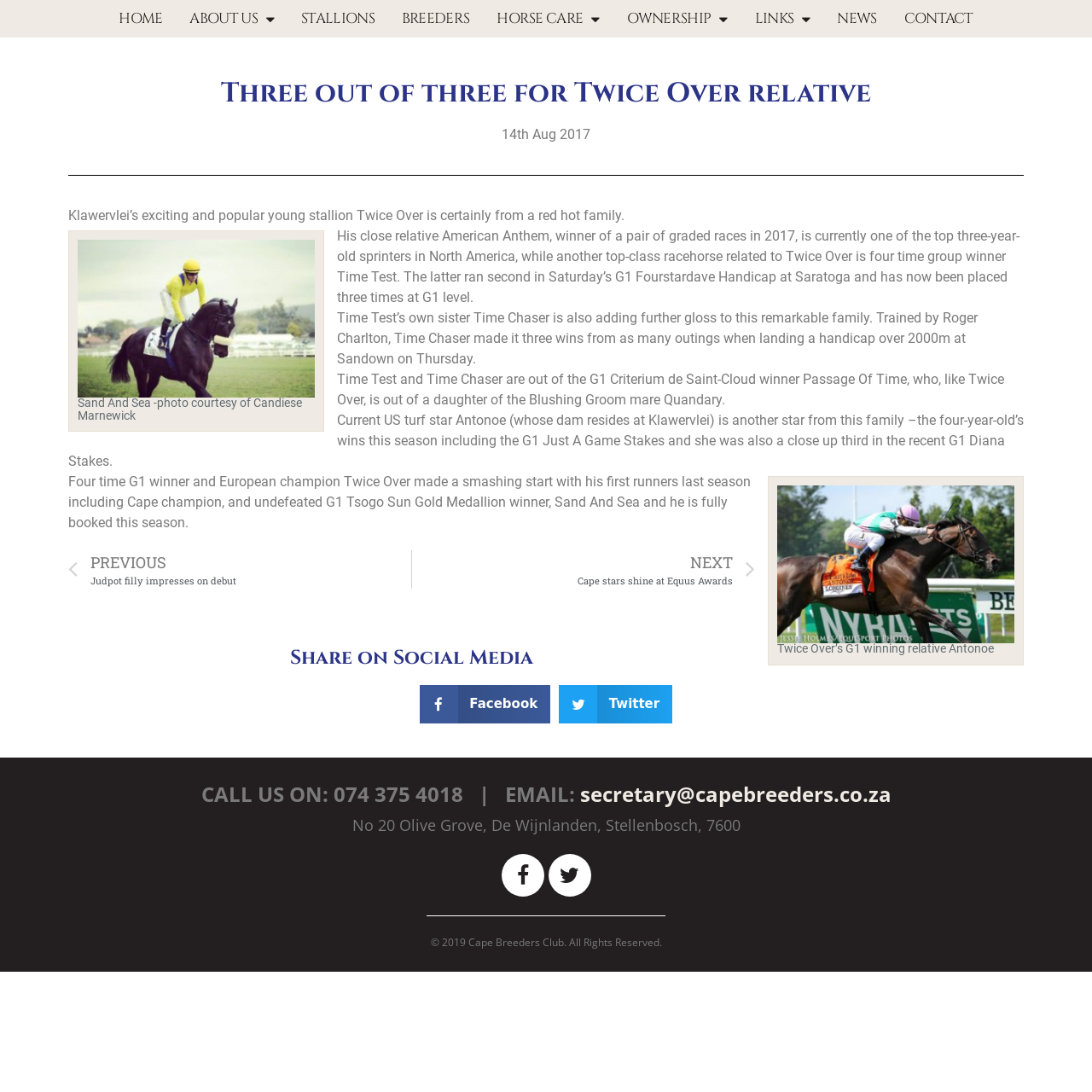Identify the bounding box for the UI element that is described as follows: "PrevPreviousJudpot filly impresses on debut".

[0.062, 0.504, 0.377, 0.539]